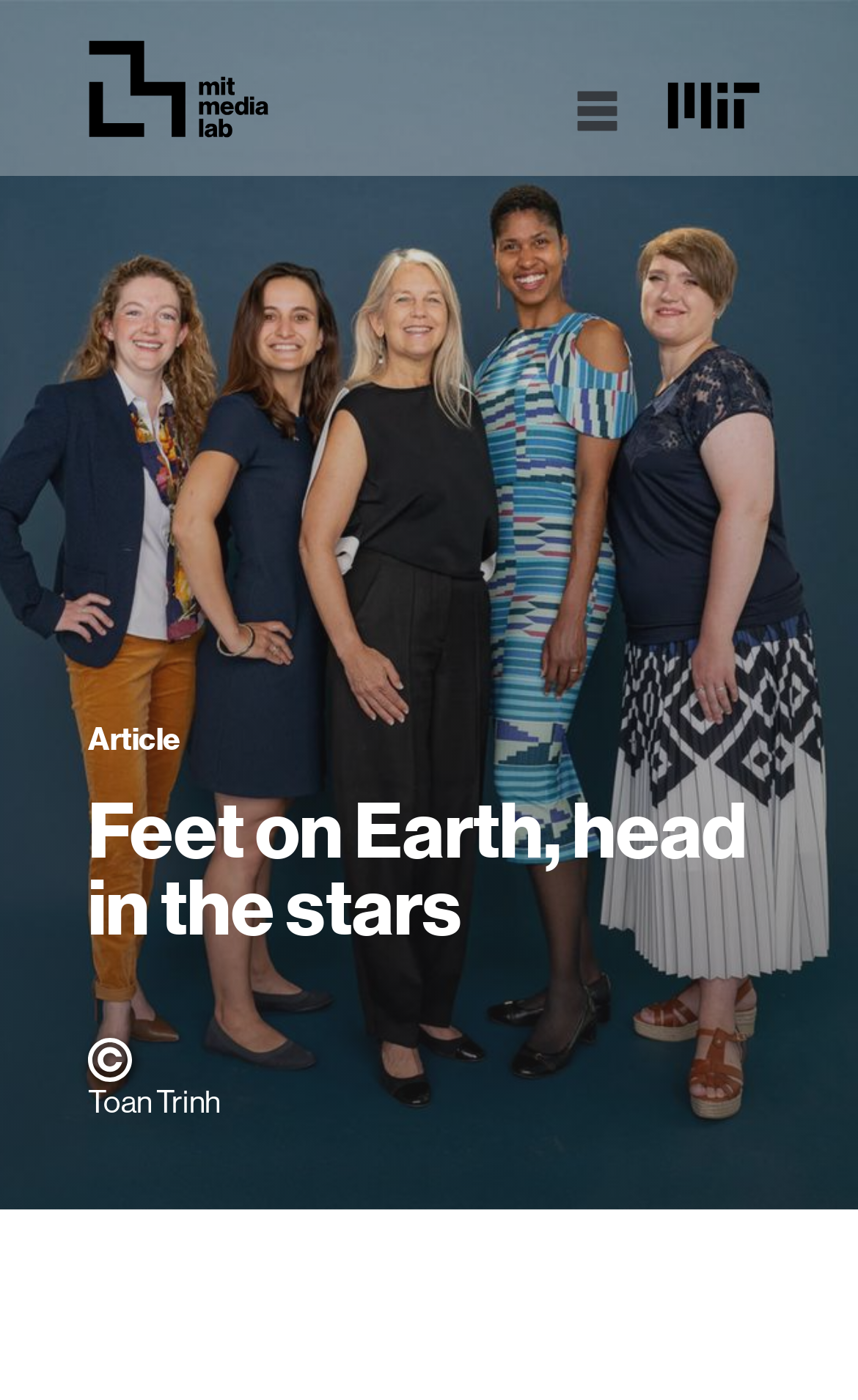Give a short answer to this question using one word or a phrase:
What is the topic of the article?

Aerospace science and research